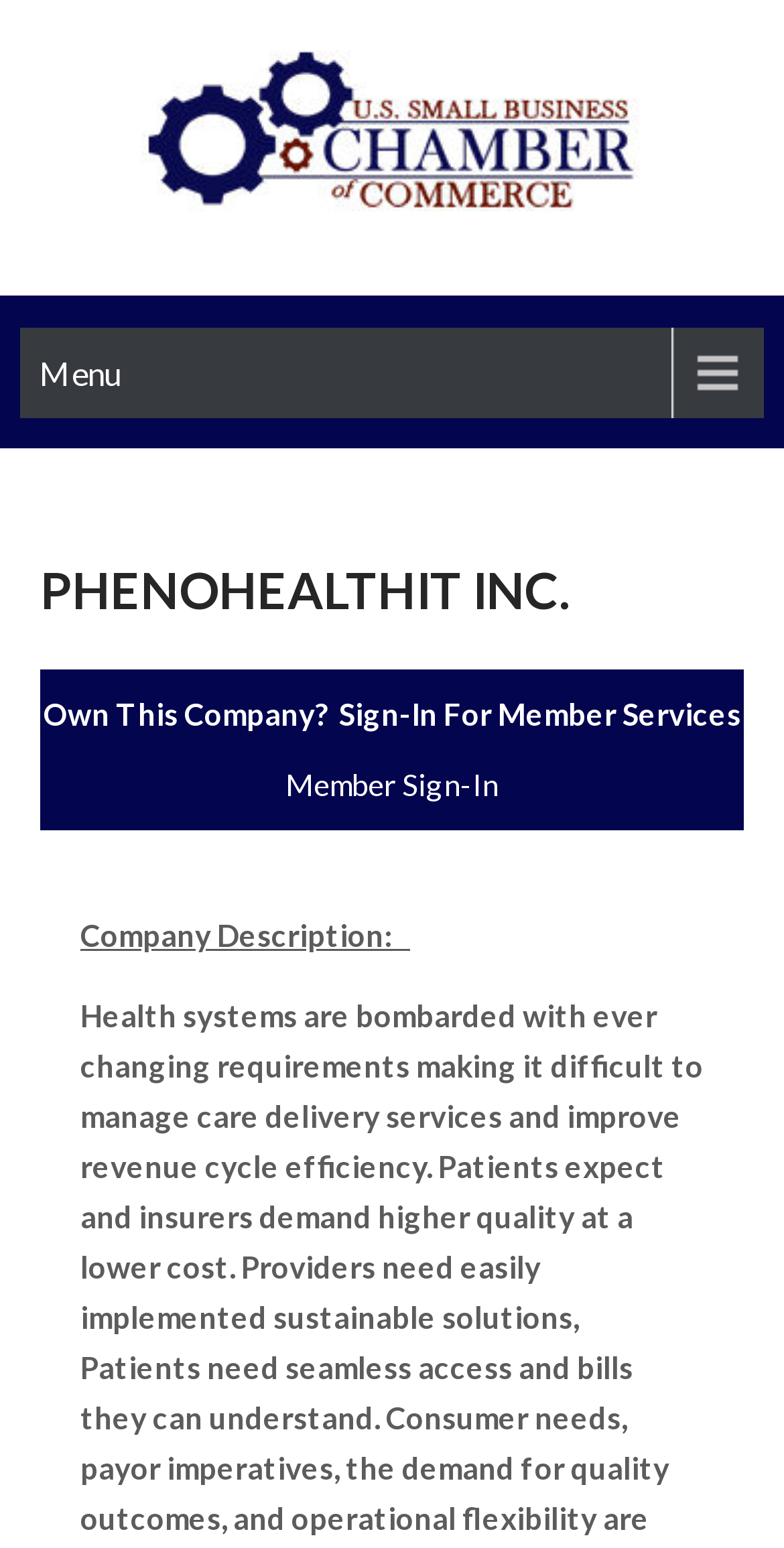What is the company description section labeled as?
Observe the image and answer the question with a one-word or short phrase response.

Company Description